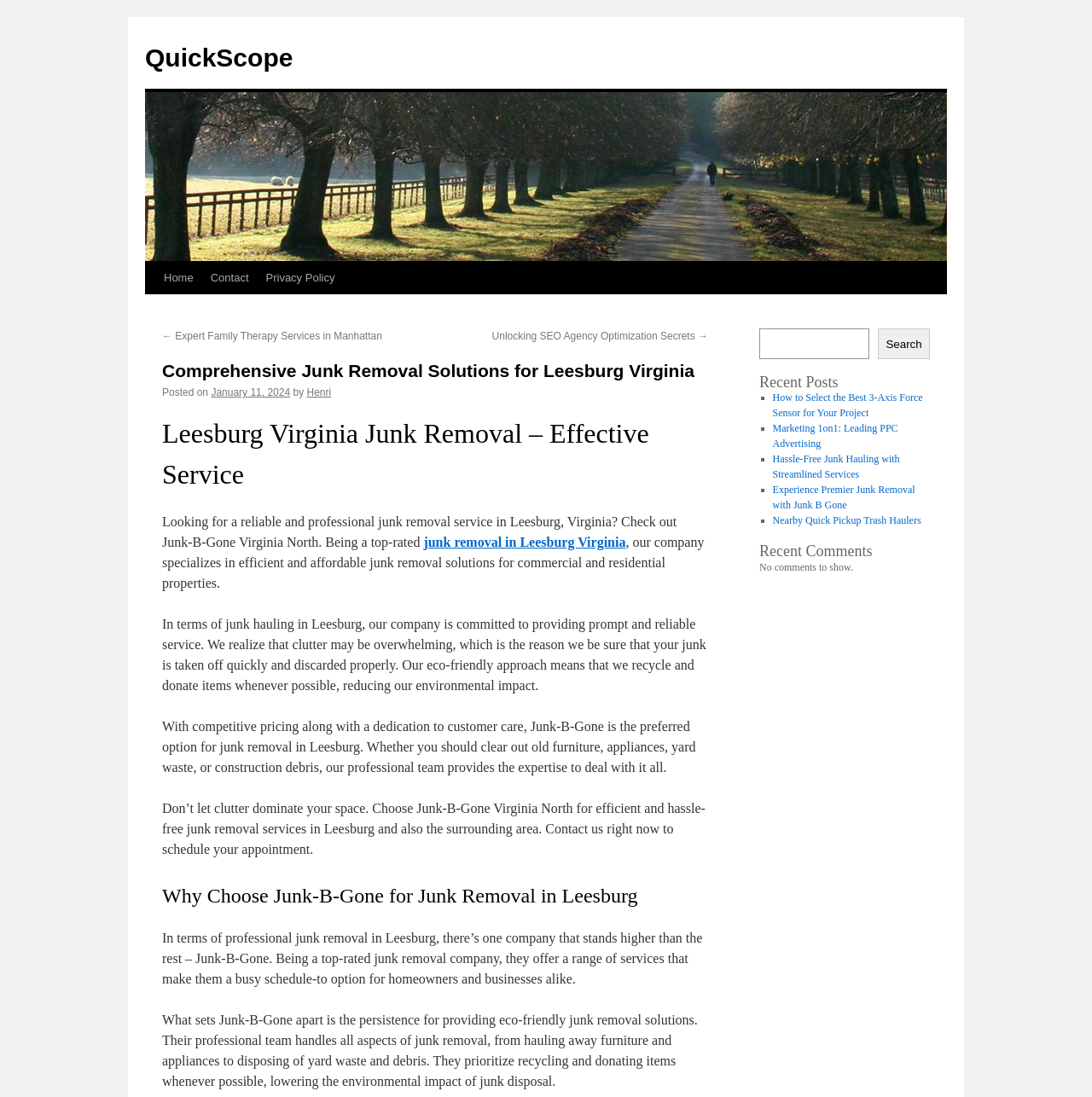Please find and report the bounding box coordinates of the element to click in order to perform the following action: "Read the 'Recent Posts'". The coordinates should be expressed as four float numbers between 0 and 1, in the format [left, top, right, bottom].

[0.695, 0.341, 0.852, 0.355]